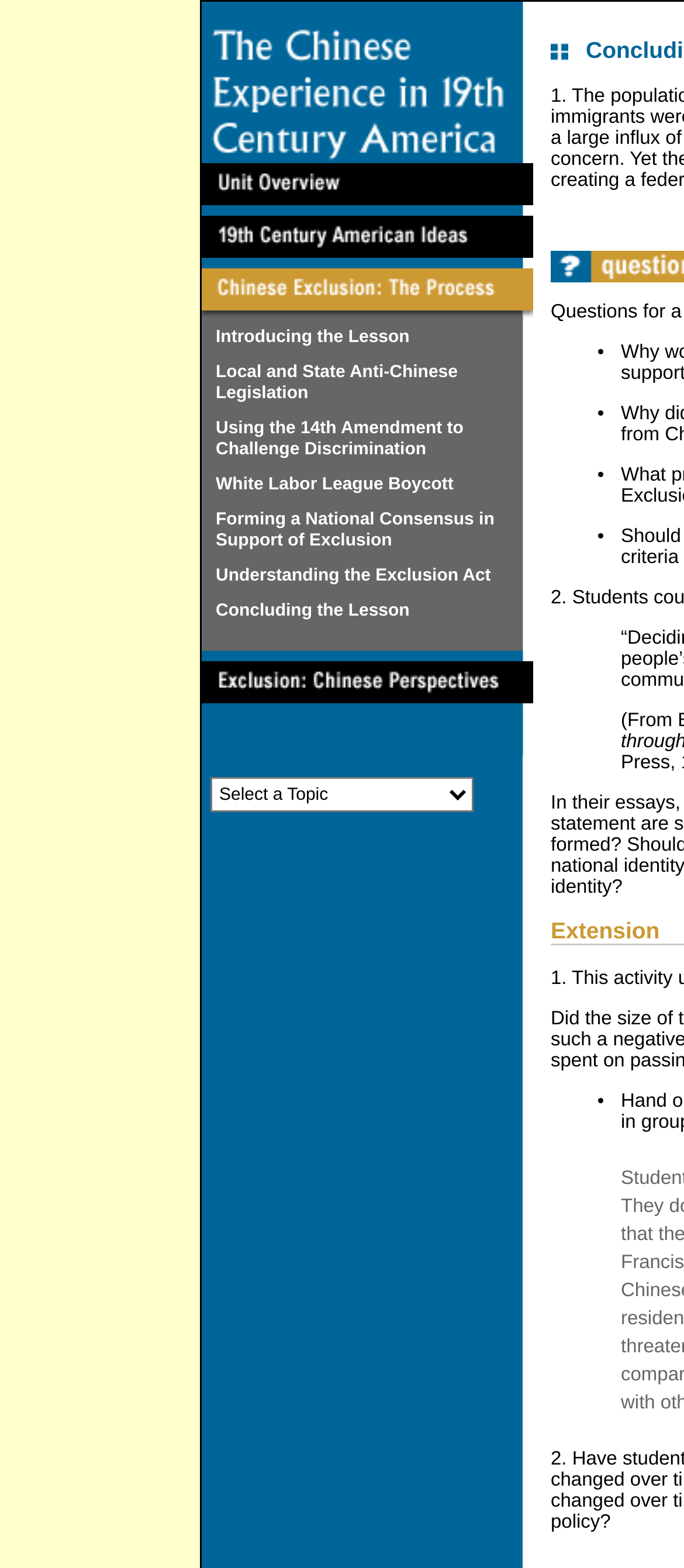Identify the bounding box coordinates necessary to click and complete the given instruction: "Click the link to Introduction".

[0.295, 0.104, 0.779, 0.117]